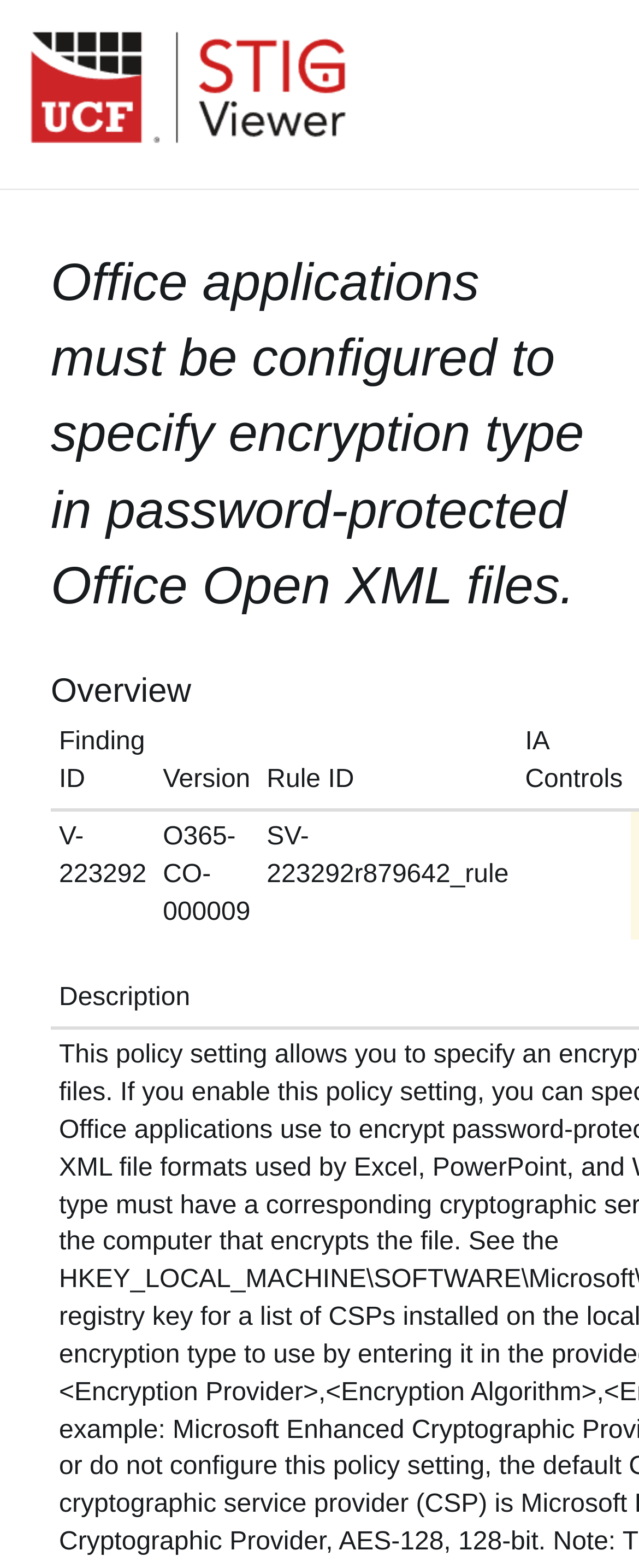Describe the webpage in detail, including text, images, and layout.

The webpage appears to be a technical guide or resource page related to security and compliance. At the top left corner, there is a logo for the "UCF STIG Viewer" accompanied by a link. 

On the top right side, there are five links: "HOME", "STIGS", "DOD 8500", "NIST 800-53", and "ABOUT", which seem to be navigation links to different sections or pages of the website.

Below the navigation links, there are two headings. The first heading, "Office applications must be configured to specify encryption type in password-protected Office Open XML files.", appears to be a title or main topic of the page. The second heading, "Overview", is positioned below the first one and seems to introduce a table or grid with four column headers: "Finding ID", "Version", "Rule ID", and "IA Controls". 

The table has one row of data, with four grid cells containing specific information: "V-223292" in the "Finding ID" column, "O365-CO-000009" in the "Version" column, "SV-223292r879642_rule" in the "Rule ID" column, and an empty cell in the "IA Controls" column.